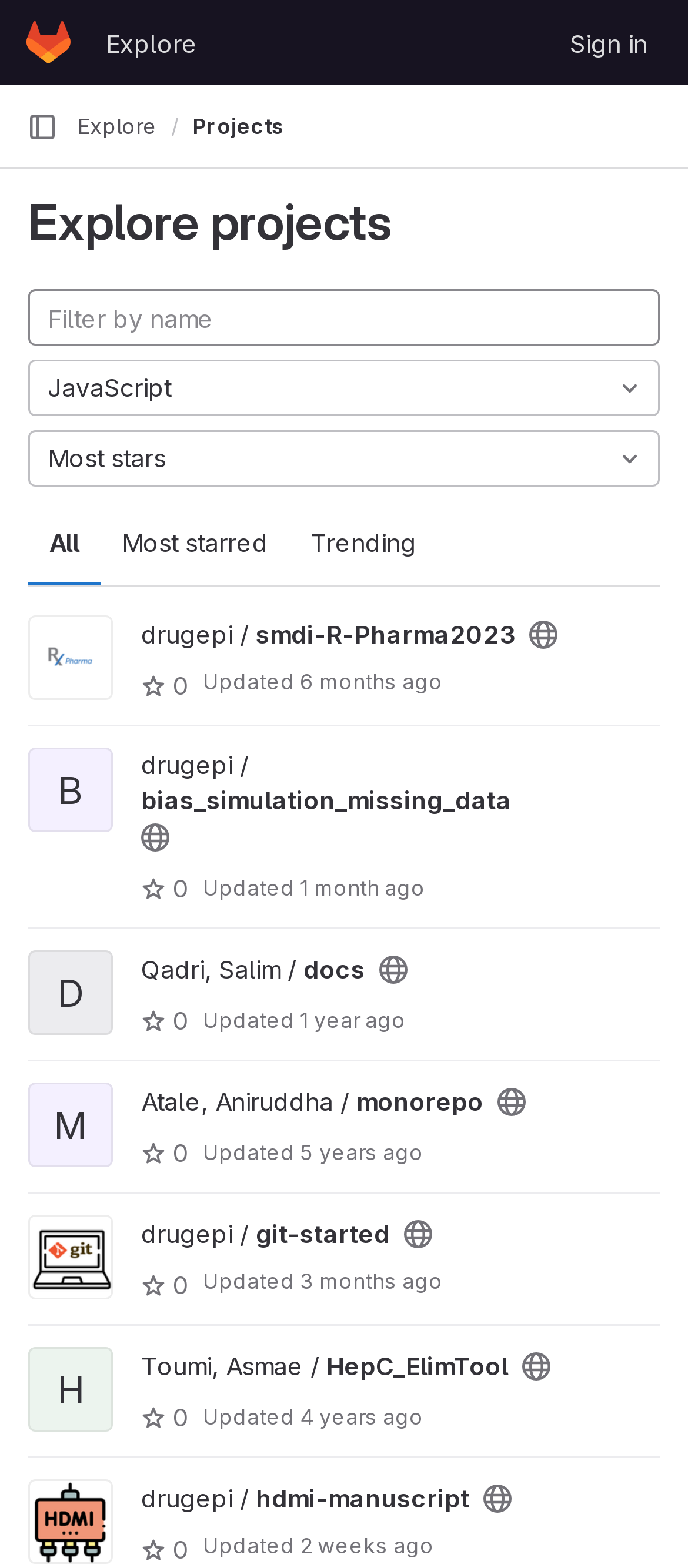Identify the bounding box coordinates of the specific part of the webpage to click to complete this instruction: "Click on the 'Explore' link".

[0.133, 0.009, 0.308, 0.045]